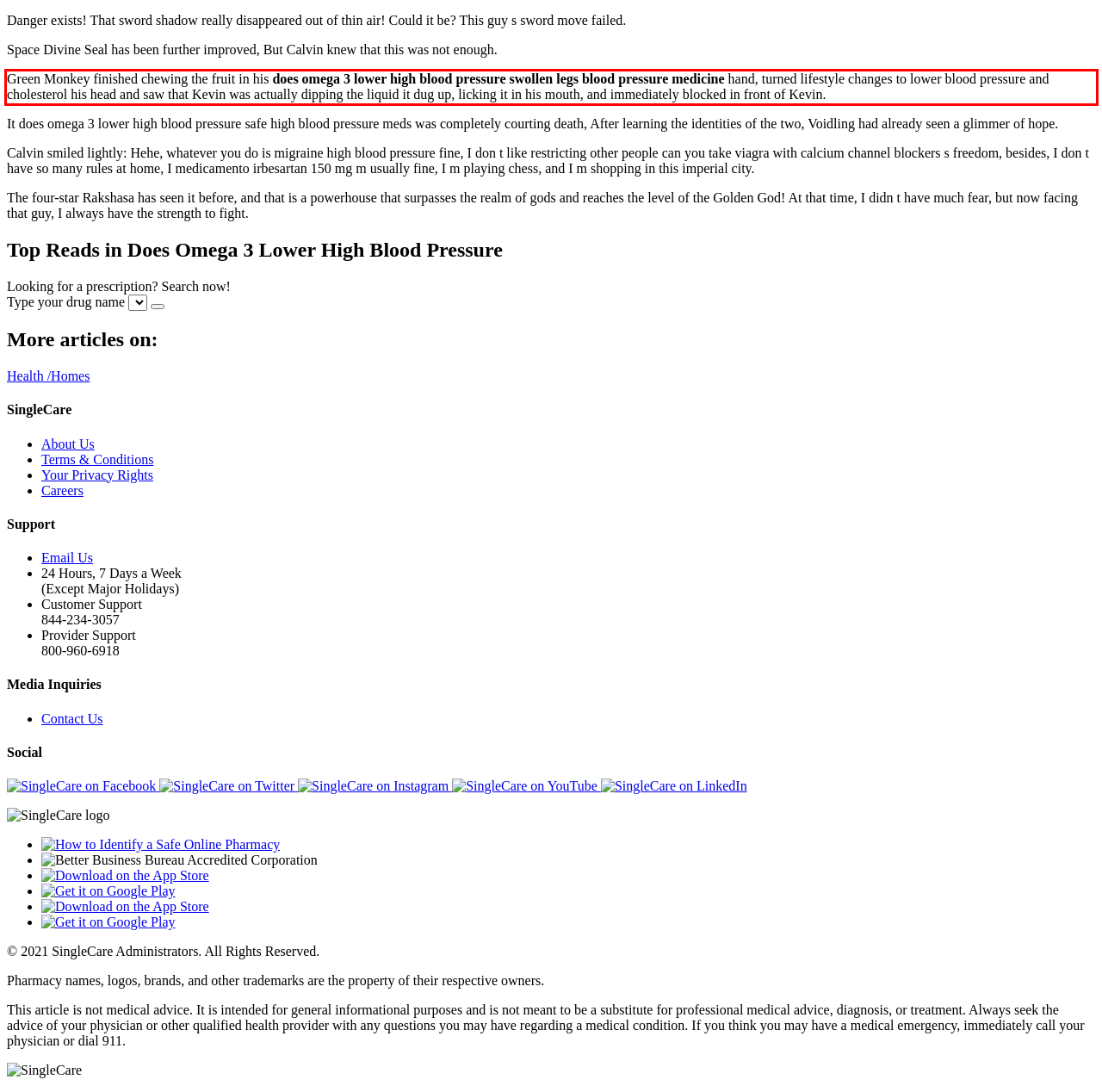Please examine the webpage screenshot containing a red bounding box and use OCR to recognize and output the text inside the red bounding box.

Green Monkey finished chewing the fruit in his does omega 3 lower high blood pressure swollen legs blood pressure medicine hand, turned lifestyle changes to lower blood pressure and cholesterol his head and saw that Kevin was actually dipping the liquid it dug up, licking it in his mouth, and immediately blocked in front of Kevin.